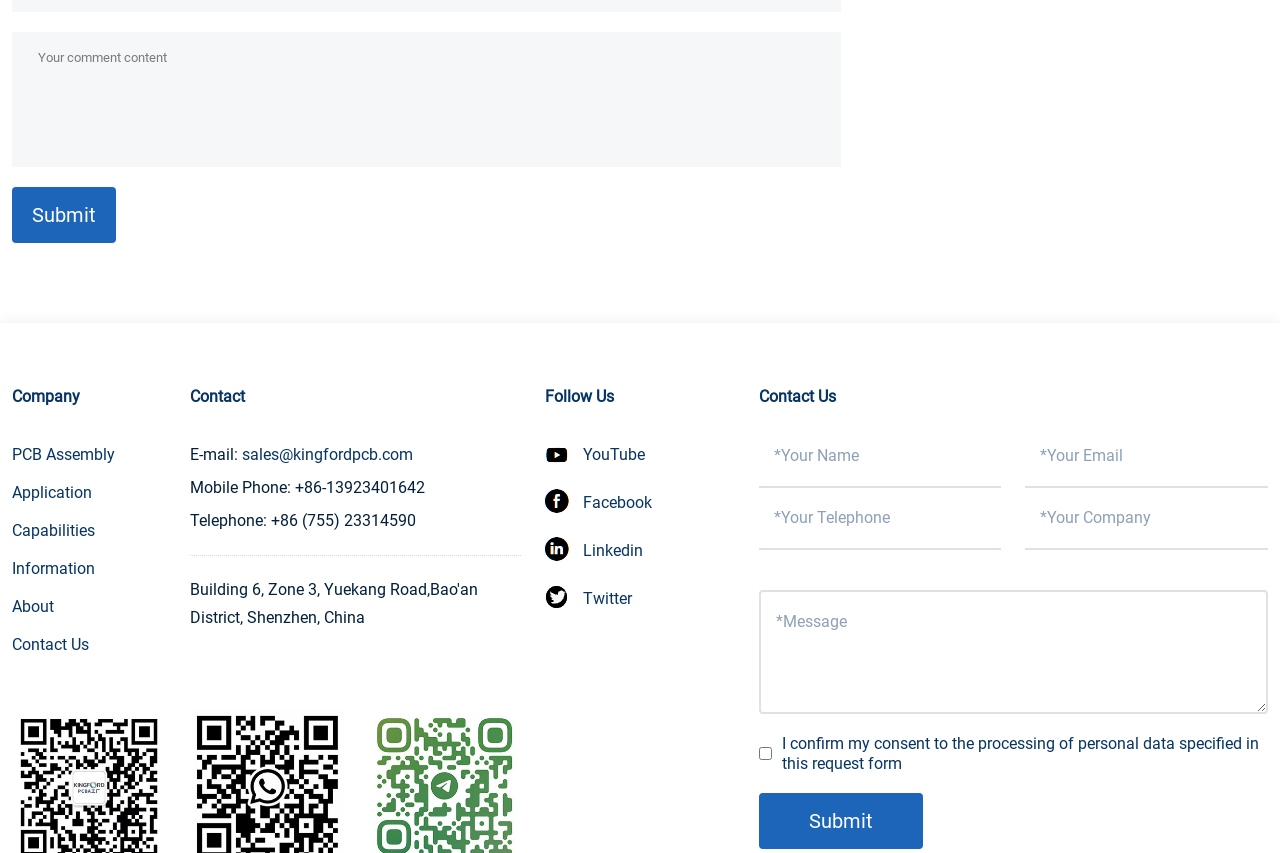Please identify the bounding box coordinates of the clickable element to fulfill the following instruction: "Click the Submit button to send your message". The coordinates should be four float numbers between 0 and 1, i.e., [left, top, right, bottom].

[0.593, 0.929, 0.721, 0.995]